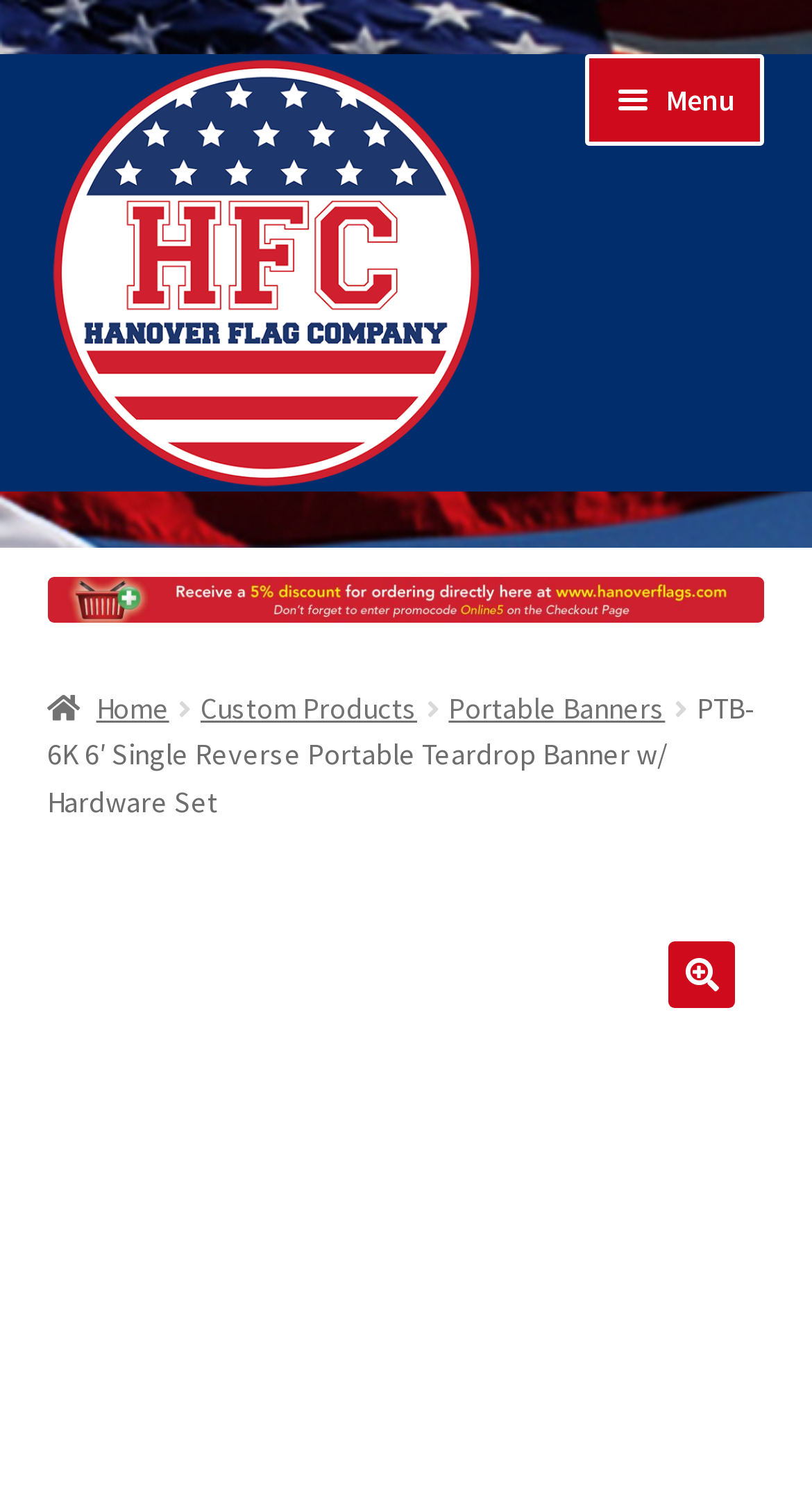Specify the bounding box coordinates of the element's area that should be clicked to execute the given instruction: "Click on the 'Portable Banners' link". The coordinates should be four float numbers between 0 and 1, i.e., [left, top, right, bottom].

[0.552, 0.455, 0.819, 0.48]